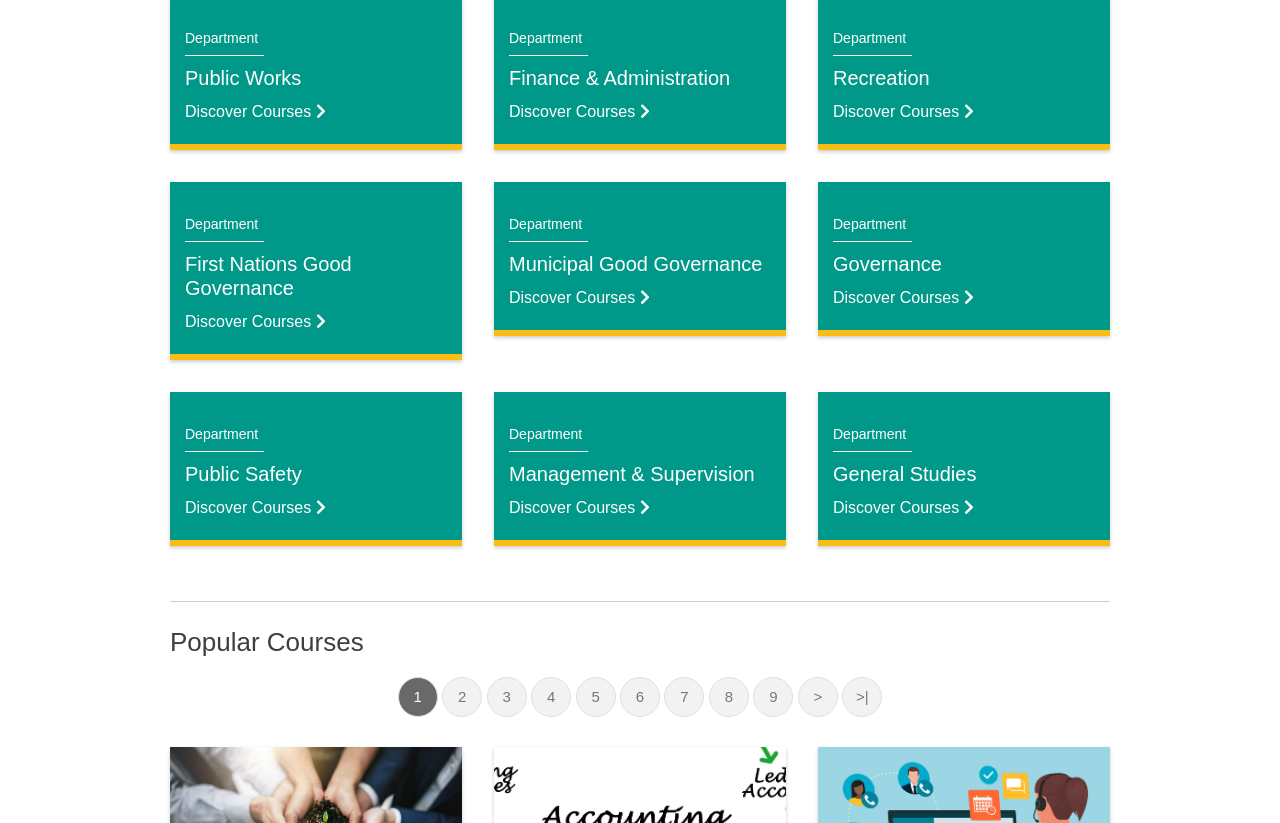Please determine the bounding box coordinates for the UI element described as: "7".

[0.519, 0.822, 0.55, 0.871]